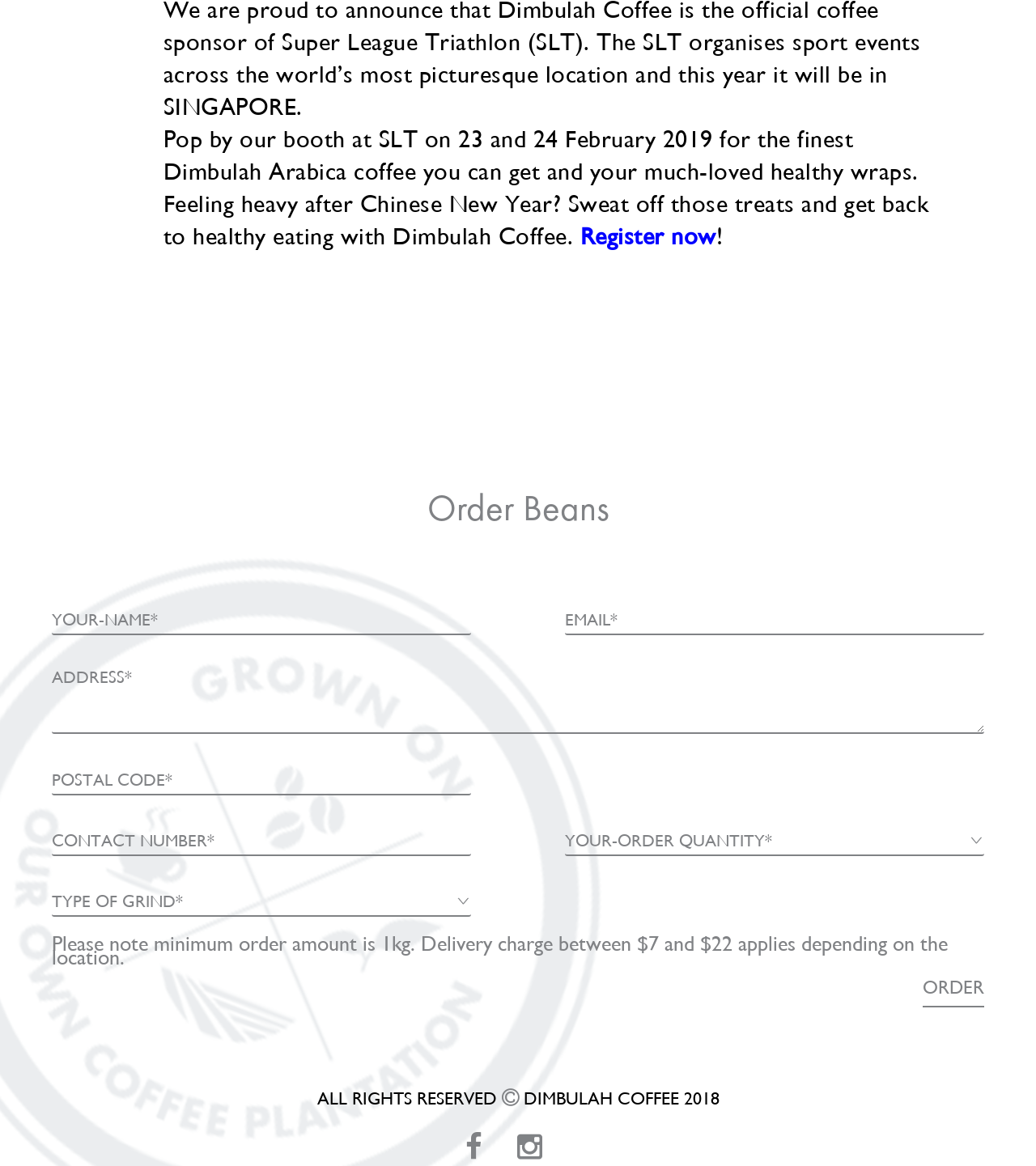What is the purpose of the 'ORDER' button?
Please give a detailed and thorough answer to the question, covering all relevant points.

The 'ORDER' button is located at the bottom of the form with various text boxes and a combobox, suggesting that it is used to submit the order after filling in the required information.